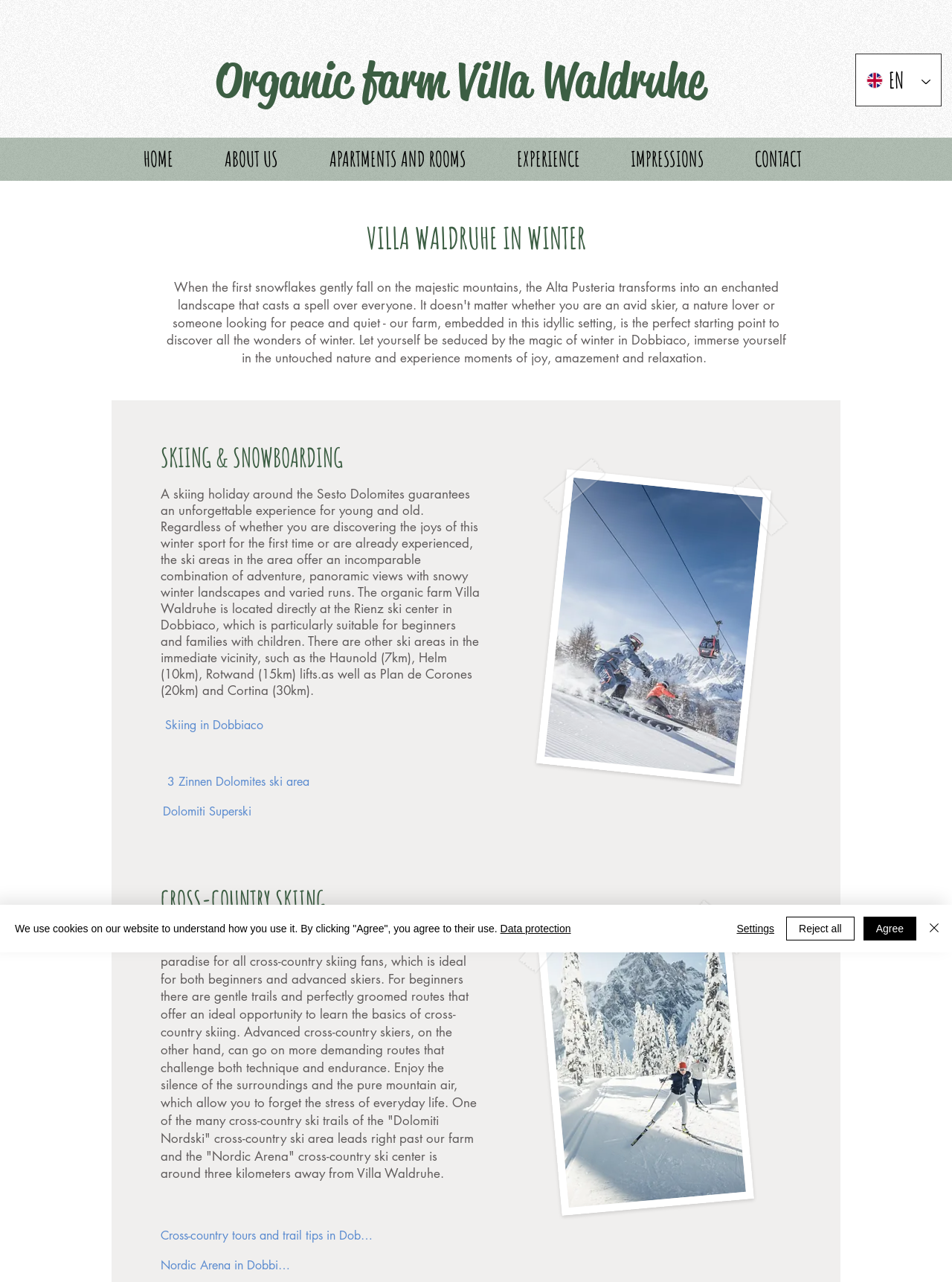Use one word or a short phrase to answer the question provided: 
How many ski areas are mentioned on the webpage?

5